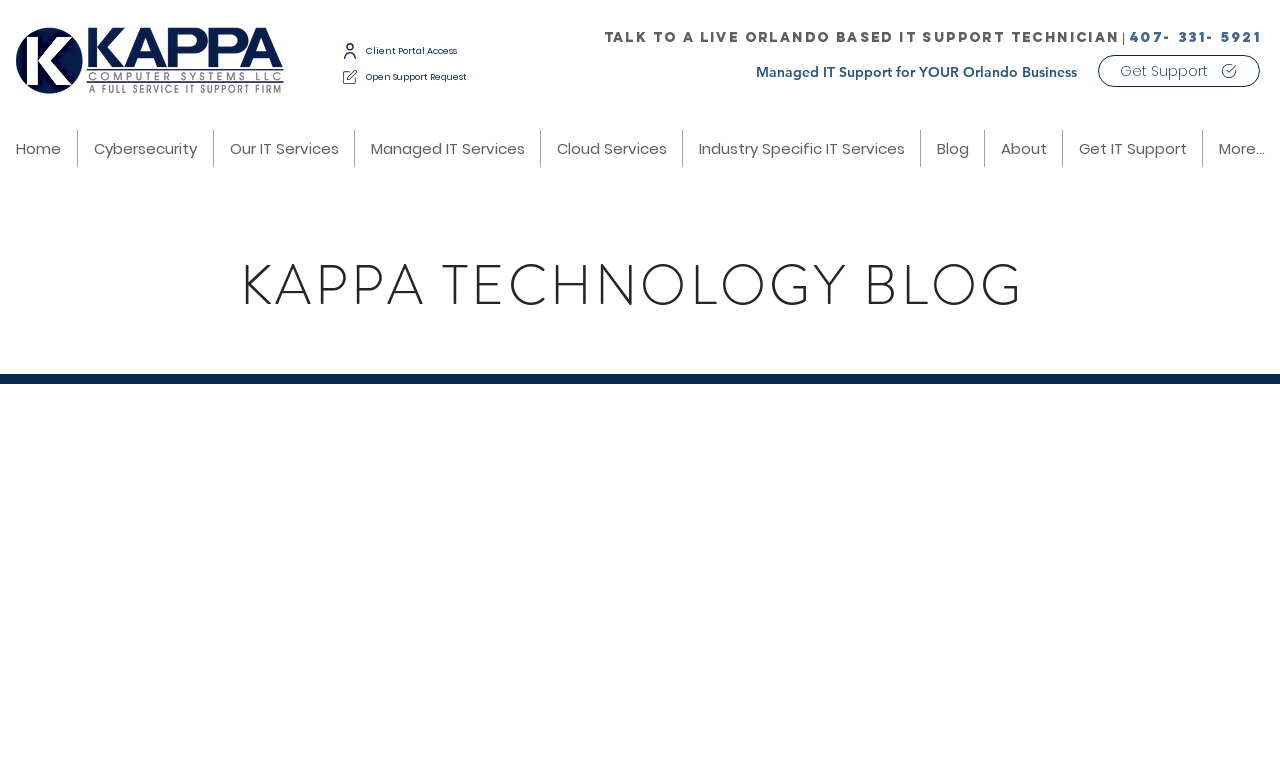Generate a comprehensive description of the webpage.

The webpage appears to be the official website of Kappa IT Support, an Orlando-based IT support company. At the top, there is a prominent link to "Kappa Managed IT Support in Orlando Florida" accompanied by an image, which takes up a significant portion of the top section. Below this, there are three links: "Open Support Request", "Client Portal Access", and a heading that reads "Talk to a live Orlando based IT Support Technician" with a phone number.

Further down, there is a heading that says "Managed IT Support for YOUR Orlando Business". On the right side of this heading, there is a "Get Support" link. The navigation menu is located at the bottom of the page, spanning the entire width. It contains links to various sections of the website, including "Home", "Cybersecurity", "Our IT Services", "Managed IT Services", "Cloud Services", "Industry Specific IT Services", "Blog", "About", and "Get IT Support". There is also a "More..." option at the far right end of the navigation menu.

Lastly, there is a section dedicated to the "KAPPA TECHNOLOGY BLOG", which takes up a significant portion of the bottom section of the page.